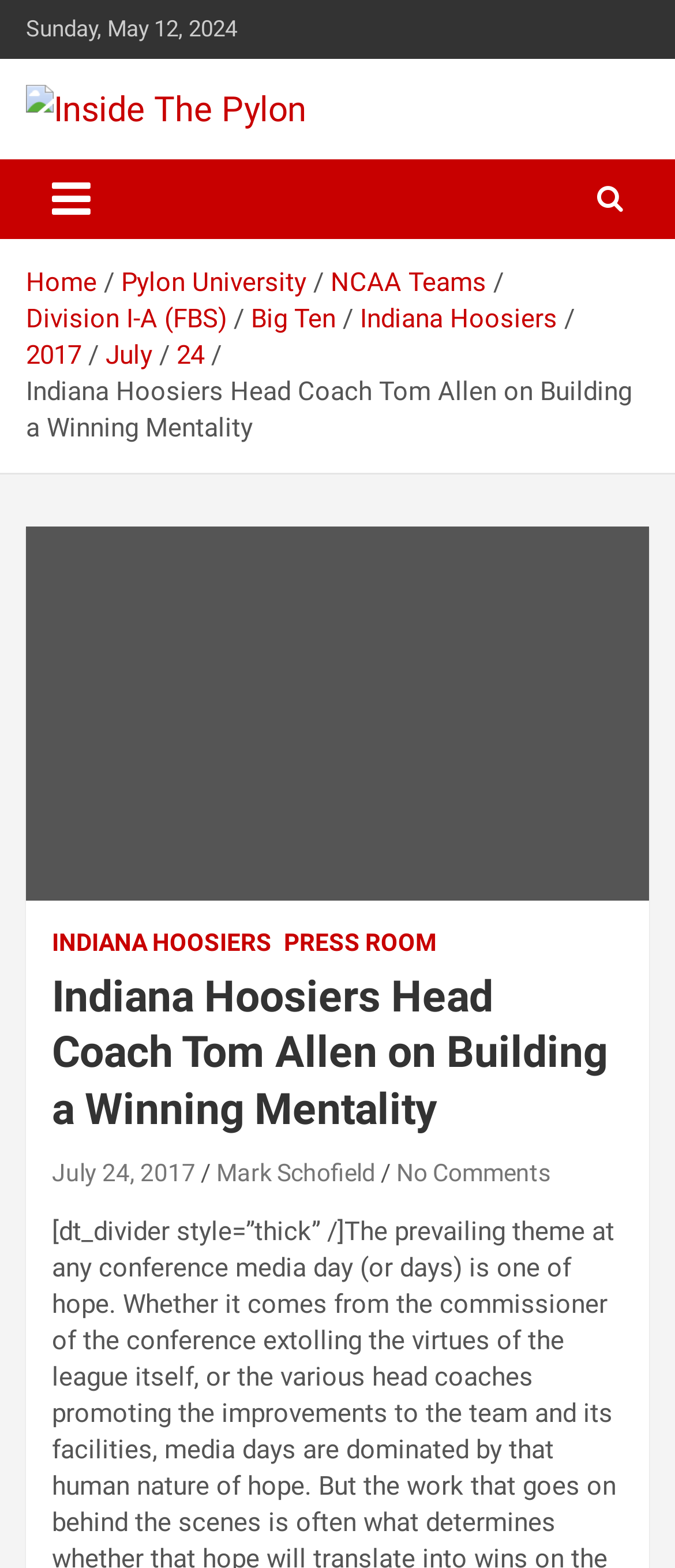Identify the bounding box of the UI component described as: "Mark Schofield".

[0.321, 0.739, 0.556, 0.757]